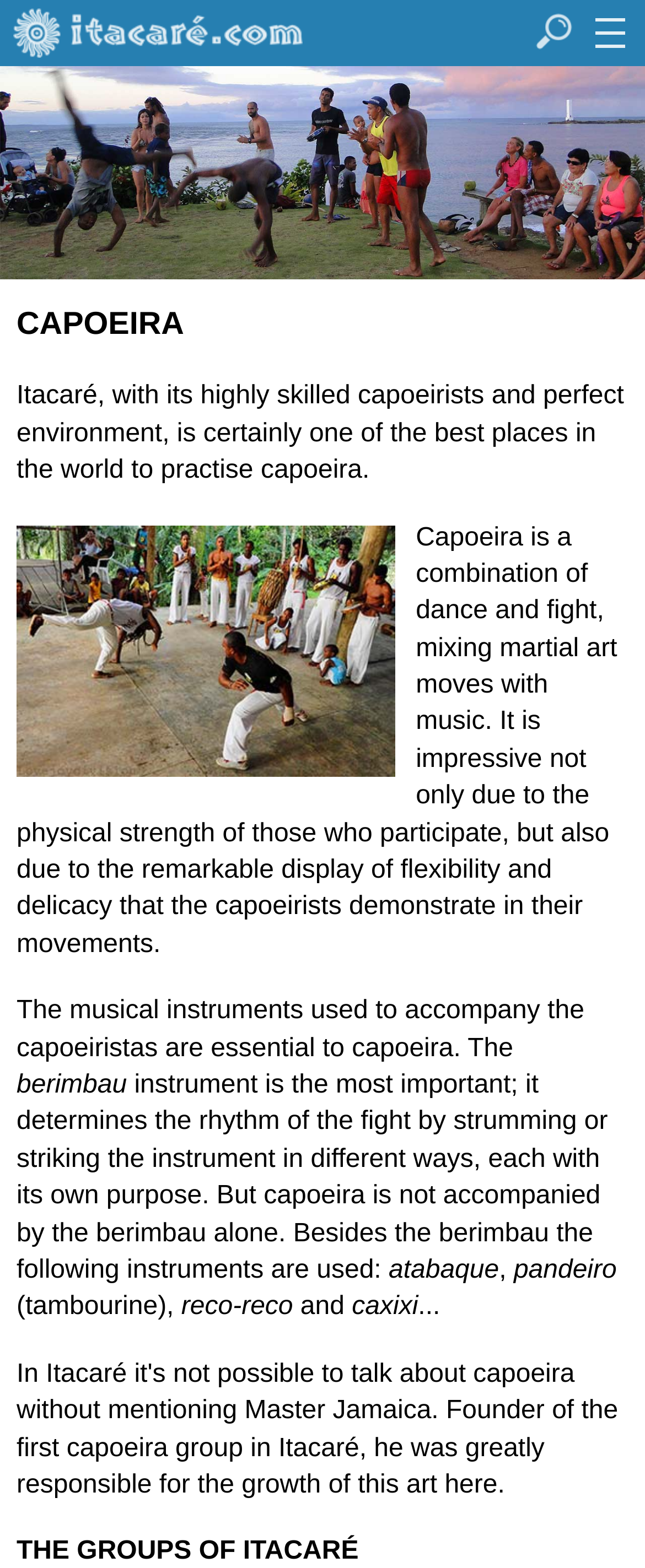Provide the bounding box coordinates of the HTML element described by the text: "alt="Itacaré.com" title="home"".

[0.021, 0.023, 0.469, 0.041]